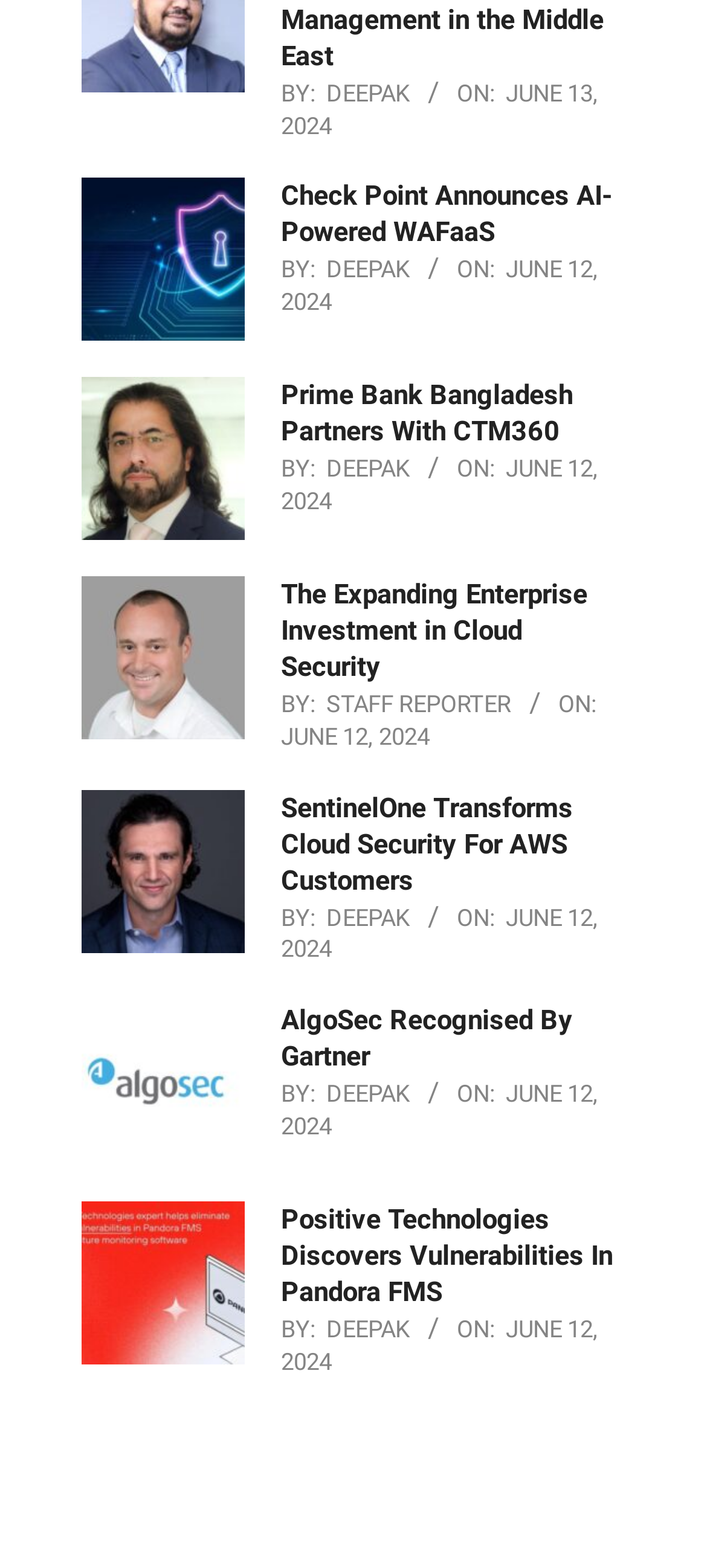Who wrote the article 'Check Point Announces AI-Powered WAFaaS'?
Based on the image content, provide your answer in one word or a short phrase.

DEEPAK